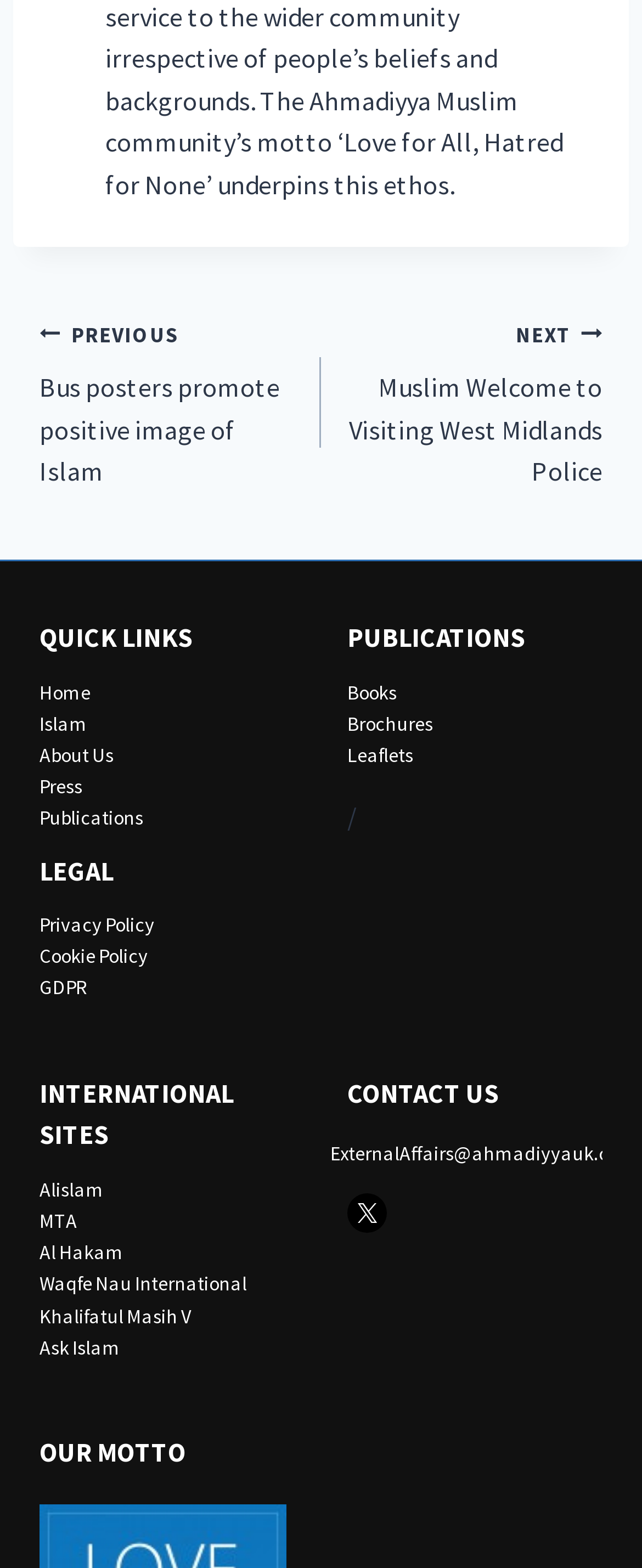Extract the bounding box coordinates of the UI element described: "Waqfe Nau International". Provide the coordinates in the format [left, top, right, bottom] with values ranging from 0 to 1.

[0.062, 0.811, 0.385, 0.827]